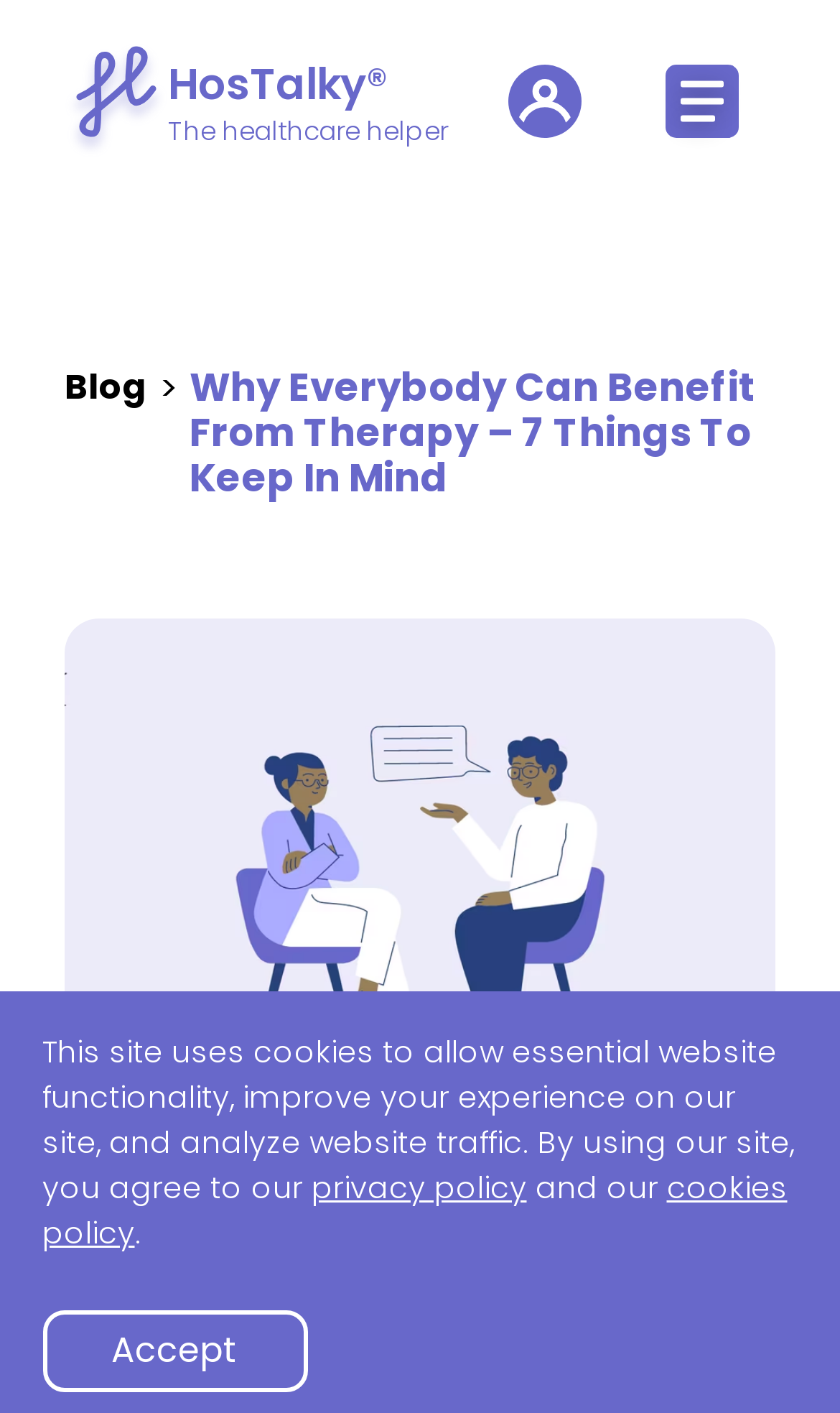What is the logo of the website?
Using the image, answer in one word or phrase.

Hostalky Logo